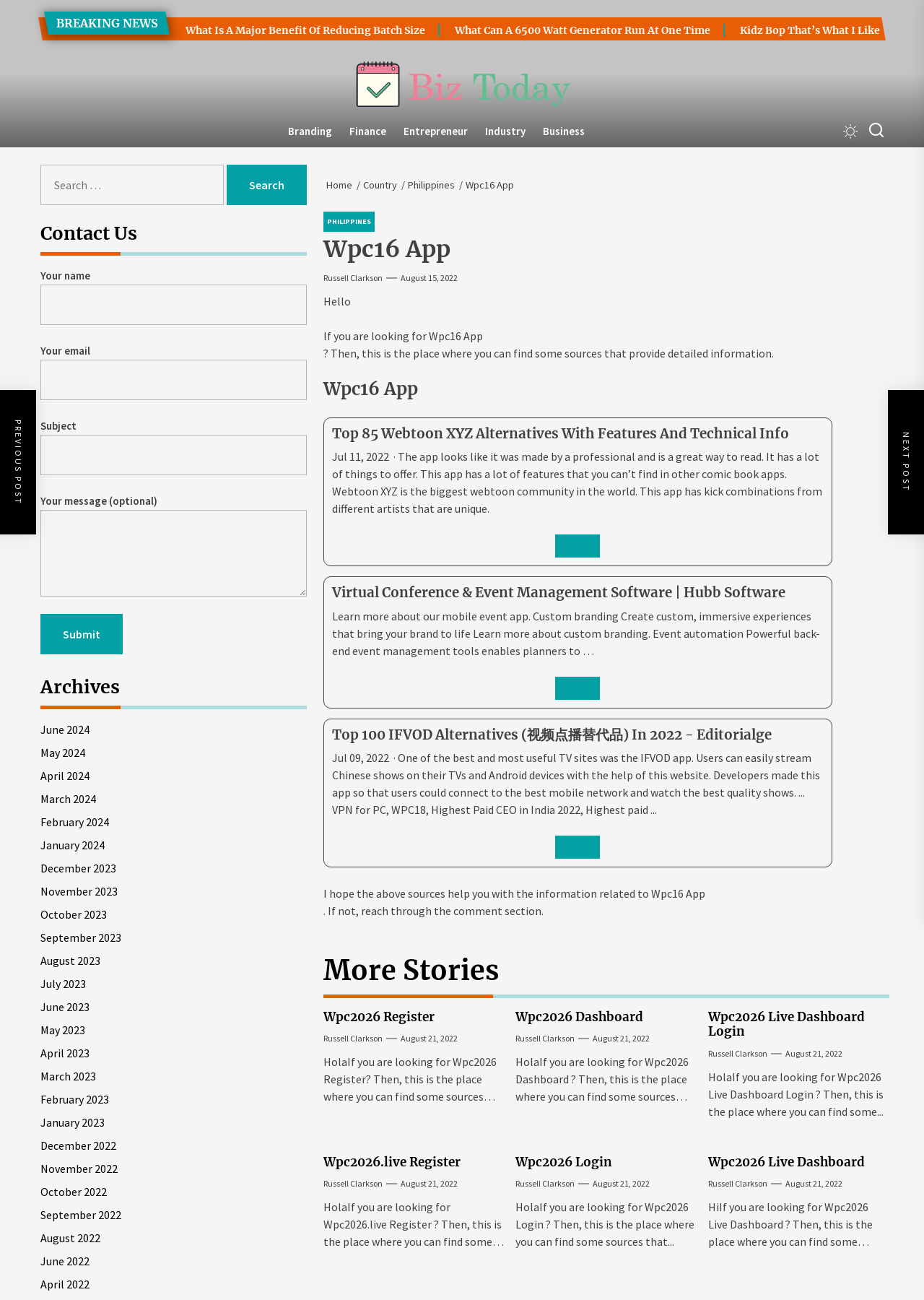Mark the bounding box of the element that matches the following description: "Russell Clarkson".

[0.558, 0.906, 0.622, 0.915]